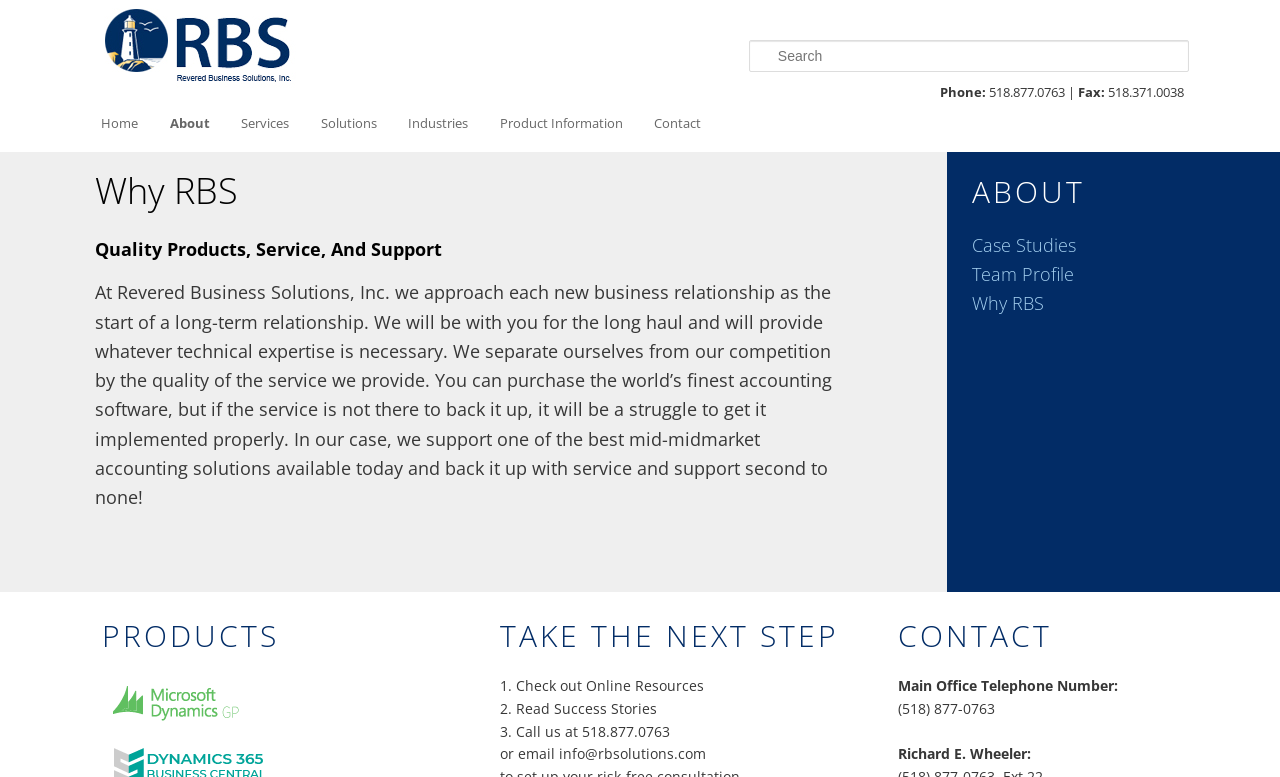Find the bounding box of the UI element described as: "Services". The bounding box coordinates should be given as four float values between 0 and 1, i.e., [left, top, right, bottom].

[0.176, 0.132, 0.238, 0.188]